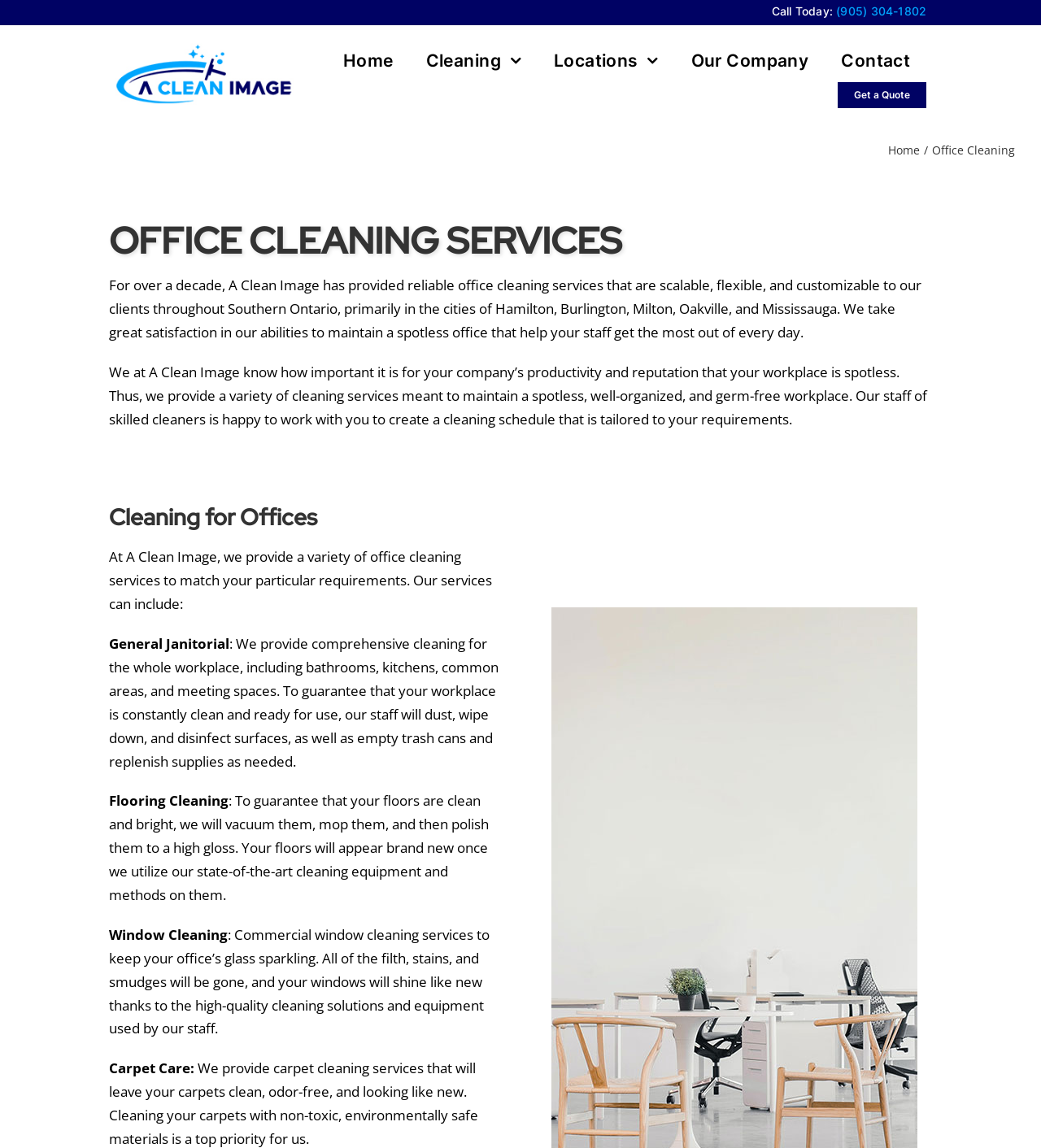What cities do they provide services to?
Please look at the screenshot and answer using one word or phrase.

Hamilton, Burlington, Milton, Oakville, and Mississauga